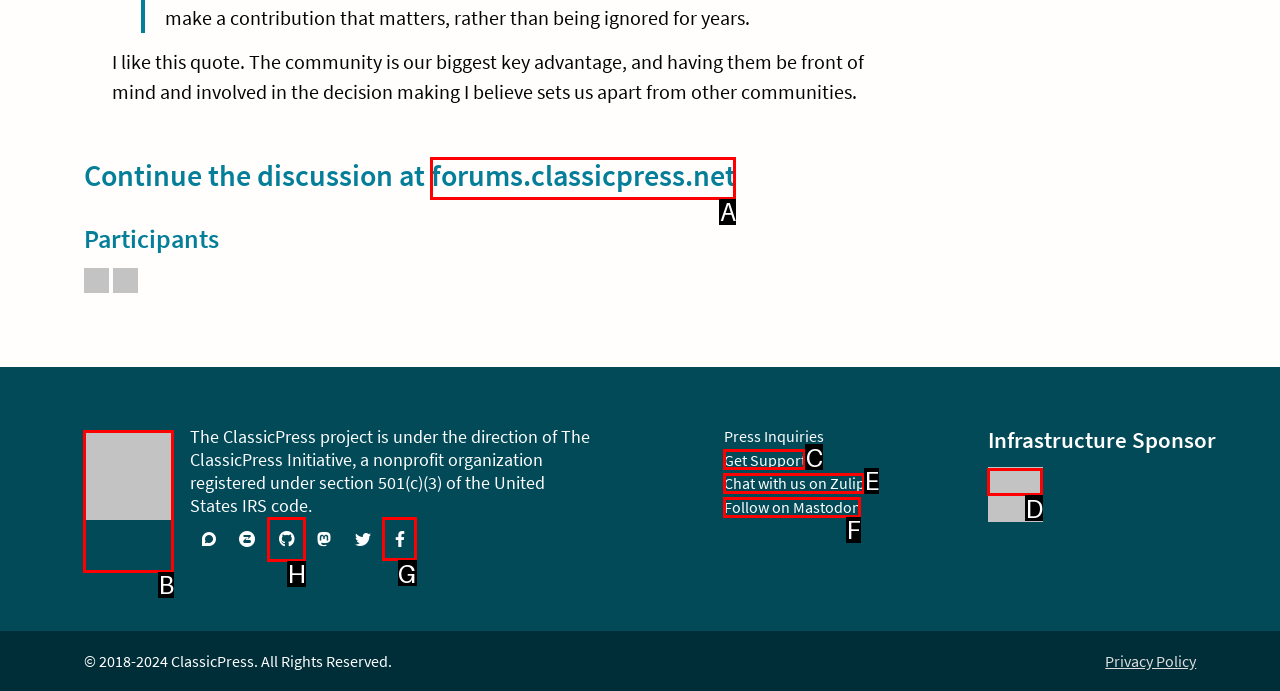Determine which option you need to click to execute the following task: View the ClassicPress GitHub page. Provide your answer as a single letter.

H